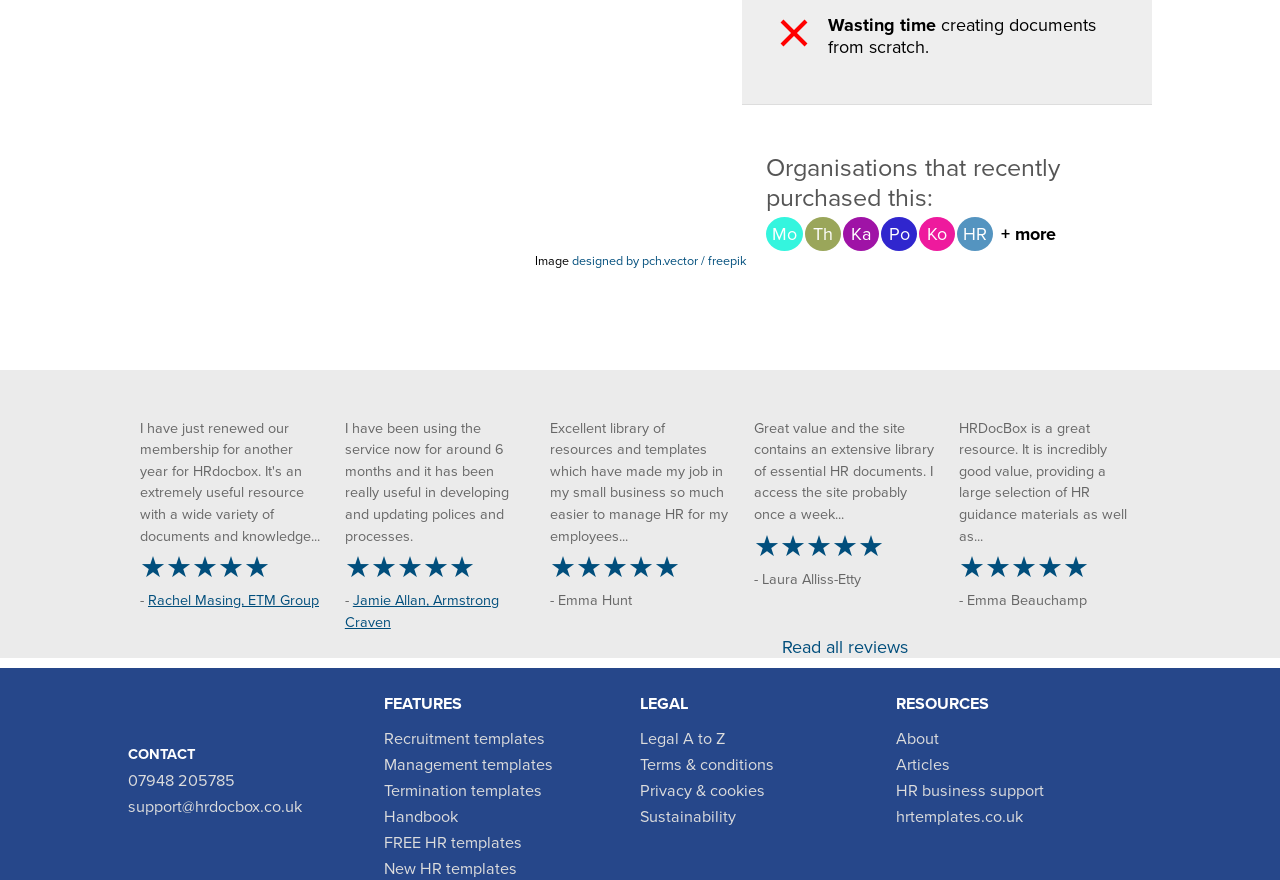Answer the question below with a single word or a brief phrase: 
How can users contact the website's support team?

Phone or email